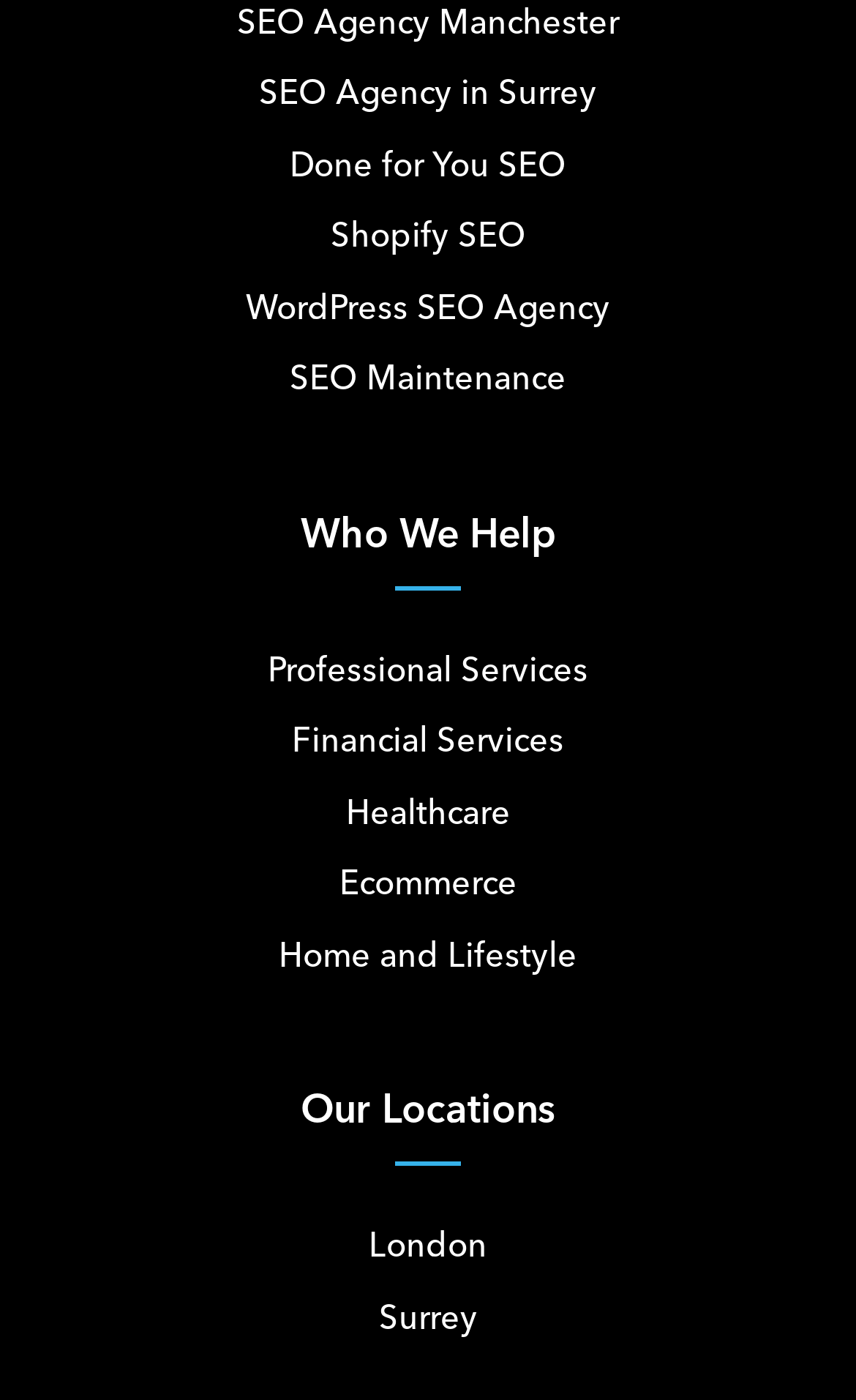Identify the bounding box for the described UI element: "WordPress SEO Agency".

[0.287, 0.204, 0.713, 0.235]